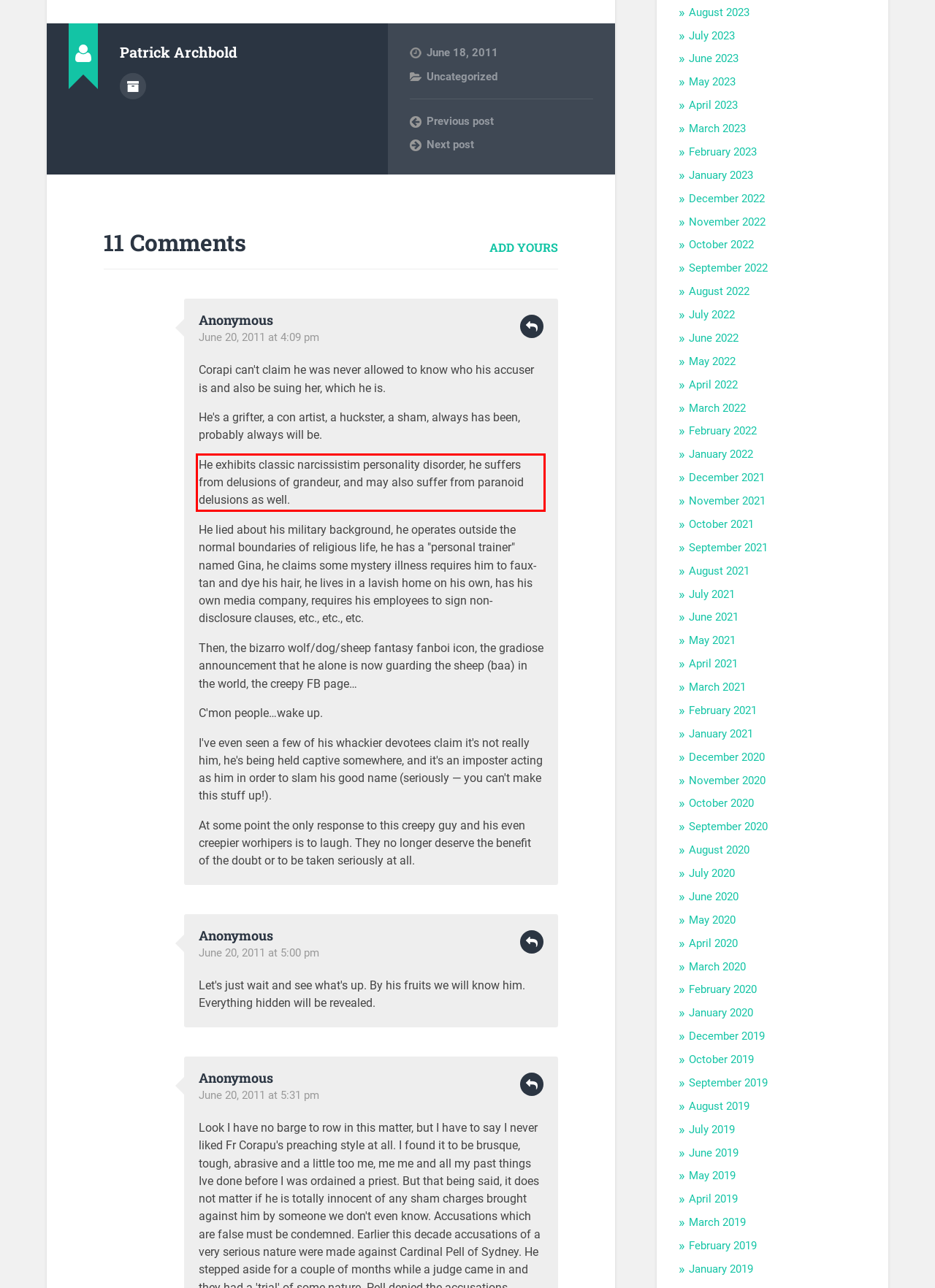The screenshot provided shows a webpage with a red bounding box. Apply OCR to the text within this red bounding box and provide the extracted content.

He exhibits classic narcissistim personality disorder, he suffers from delusions of grandeur, and may also suffer from paranoid delusions as well.